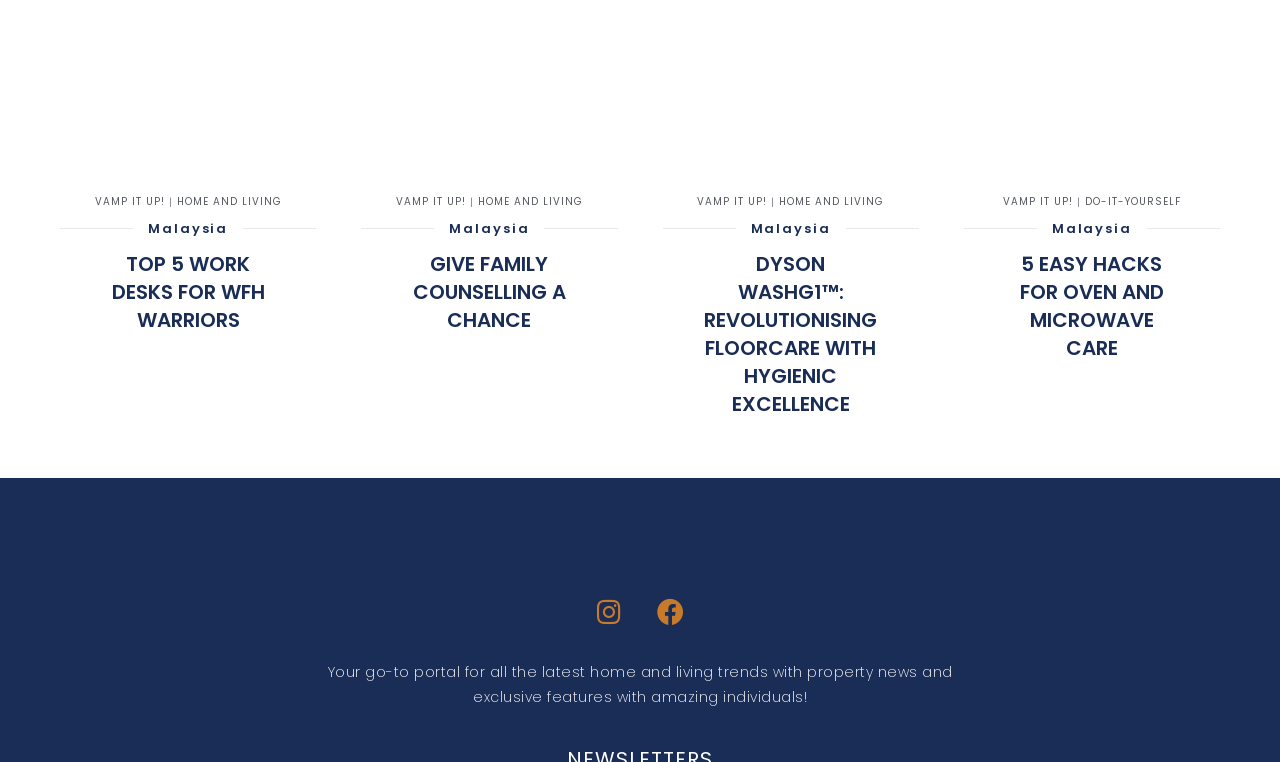Please examine the image and answer the question with a detailed explanation:
What is the country mentioned on the webpage?

The country 'Malaysia' is mentioned multiple times on the webpage, specifically in the static text elements with IDs 1258, 1264, 1270, and 1279.